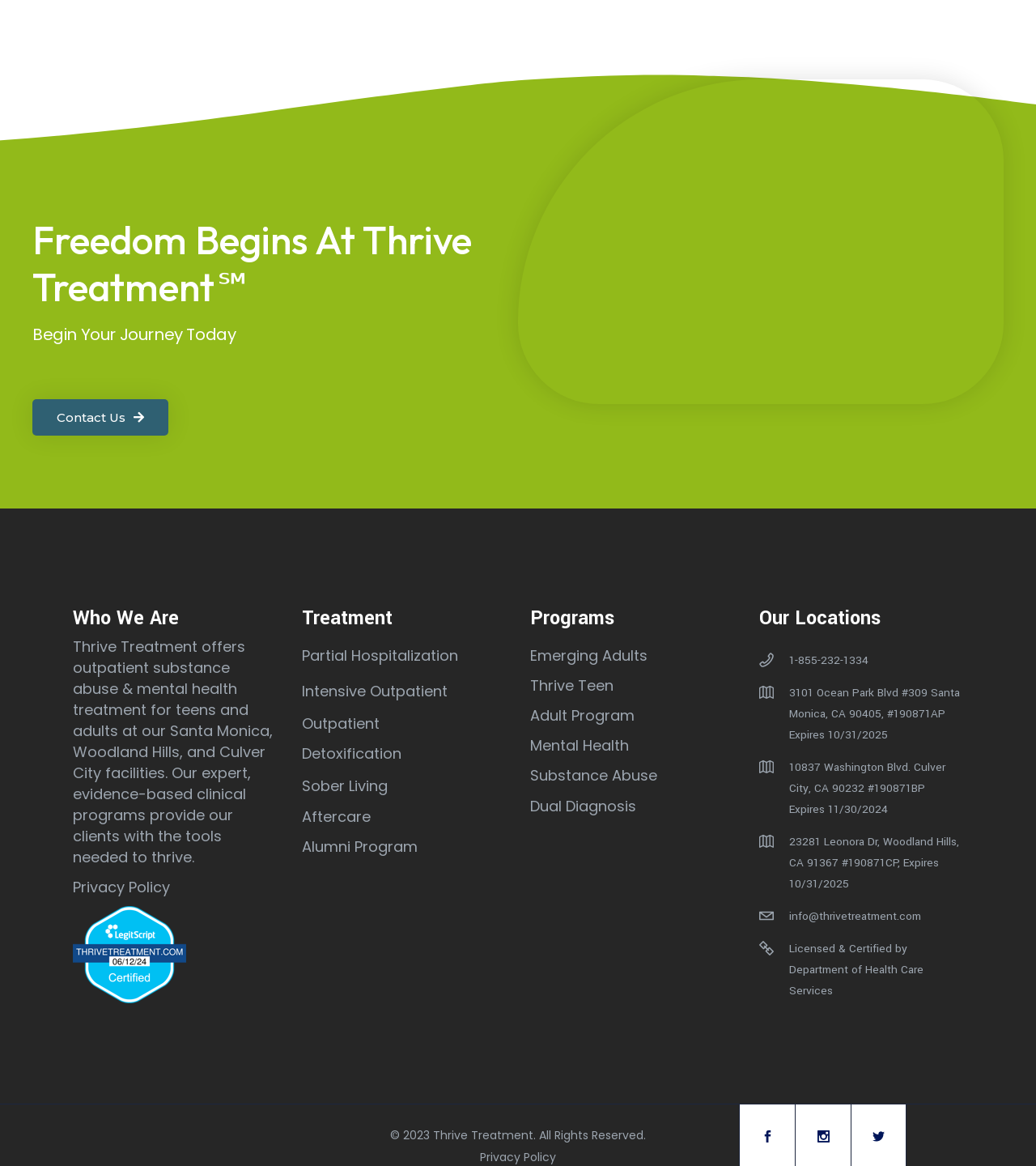Highlight the bounding box coordinates of the element that should be clicked to carry out the following instruction: "Check Privacy Policy". The coordinates must be given as four float numbers ranging from 0 to 1, i.e., [left, top, right, bottom].

[0.07, 0.752, 0.164, 0.77]